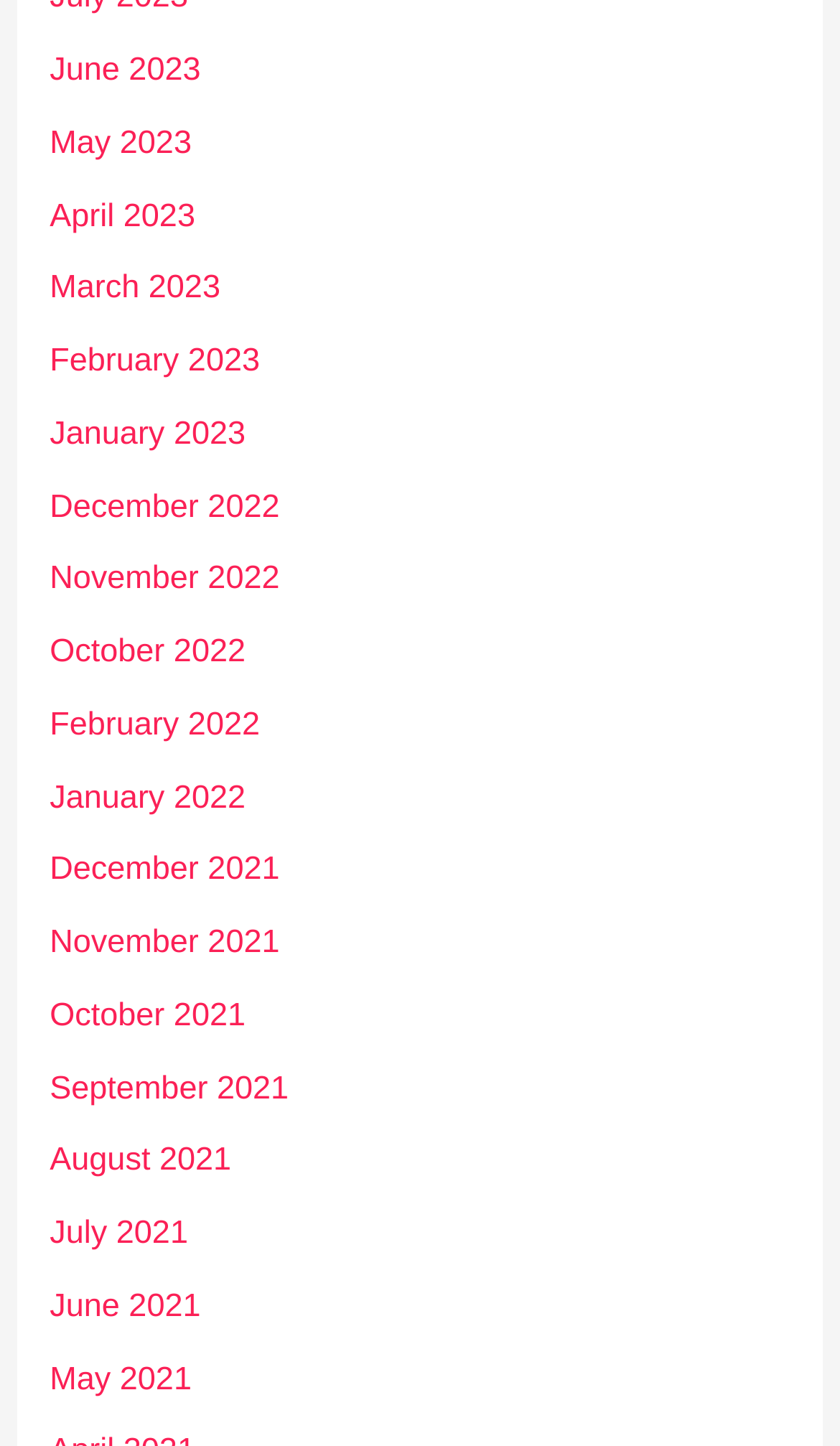What is the earliest month listed?
Refer to the image and provide a detailed answer to the question.

By examining the list of links, I can see that the bottommost link is 'May 2021', which suggests that it is the earliest month listed.